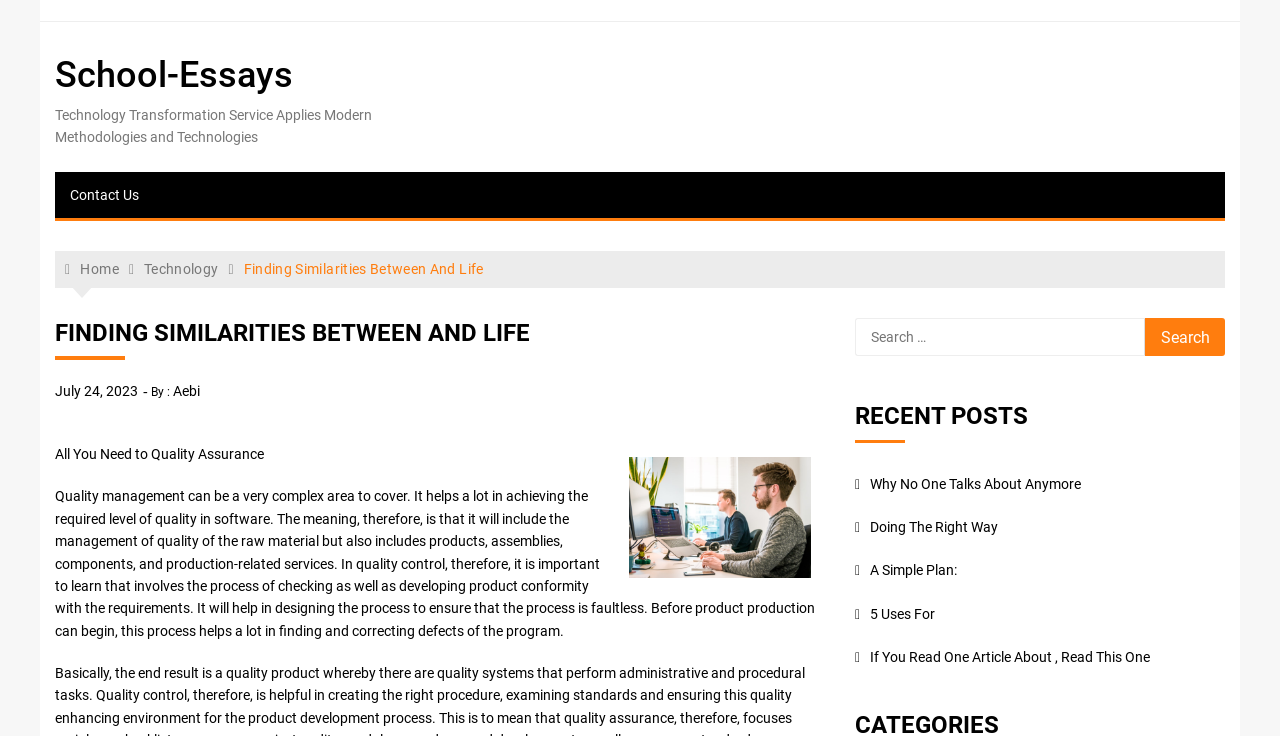Based on the description "Racing", find the bounding box of the specified UI element.

None